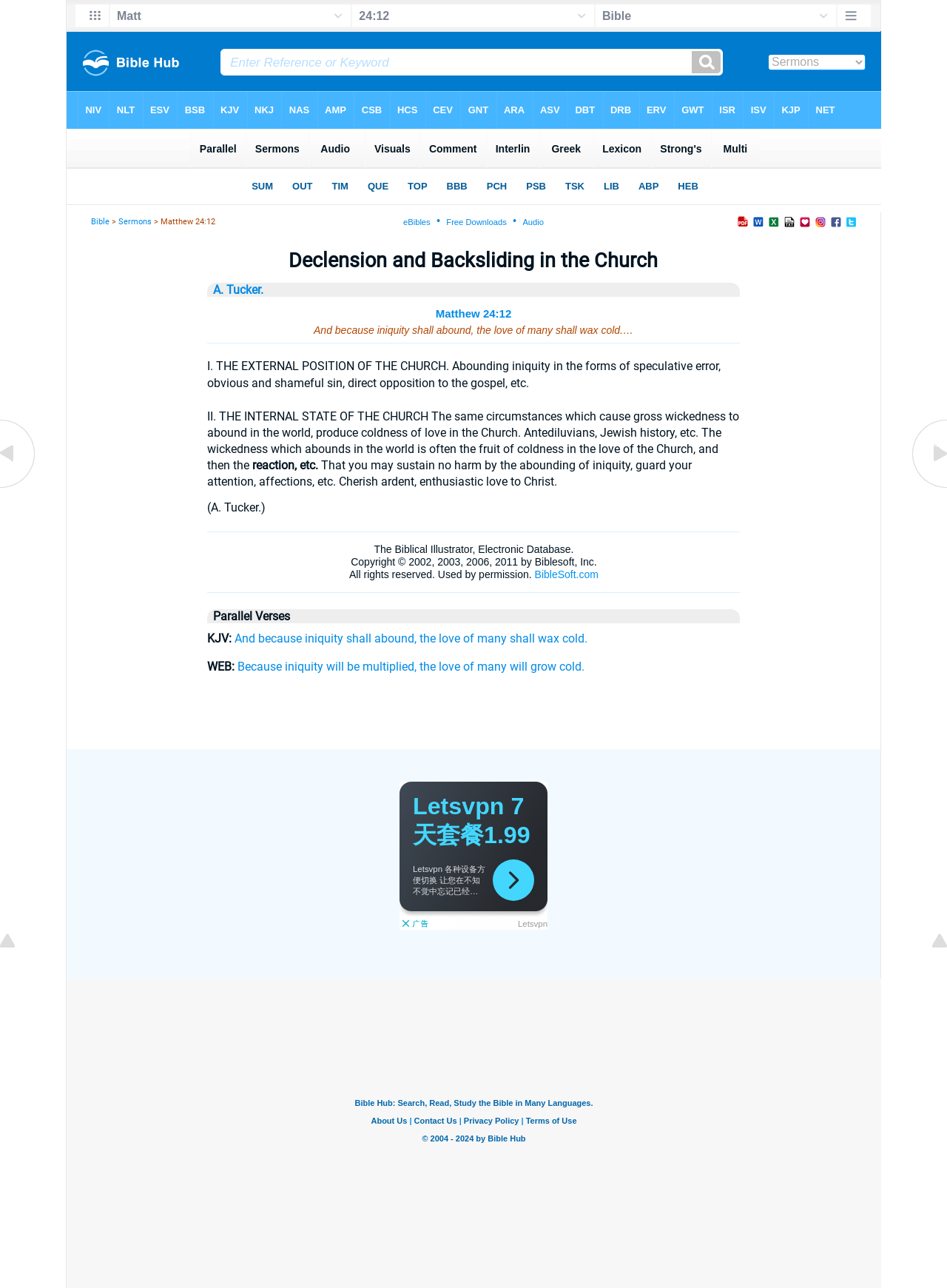Give a detailed overview of the webpage's appearance and contents.

The webpage is about a sermon titled "Declension and Backsliding in the Church" by A. Tucker, based on Matthew 24:12. At the top, there is a navigation bar with links to "Bible", "Sermons", and "Matthew 24:12". Below the navigation bar, there is a title "Declension and Backsliding in the Church" followed by a brief description of the sermon.

The main content of the sermon is divided into sections, including "THE EXTERNAL POSITION OF THE CHURCH" and "THE INTERNAL STATE OF THE CHURCH". Each section has a heading and a paragraph of text. The text discusses the abounding of iniquity in the world and its effect on the church, as well as the importance of maintaining a strong love for Christ.

There are also several links and images on the page, including links to other sermons such as "The Mission of Religious Persecution" and "Evil Example Contagious", which are located at the top and bottom of the page, respectively. Additionally, there are links to "Top of Page" at the top and bottom of the page, which allow users to quickly navigate to the top of the page.

In the middle of the page, there is an advertisement iframe. At the bottom of the page, there are parallel verses from the King James Version (KJV) and the World English Bible (WEB) of Matthew 24:12.